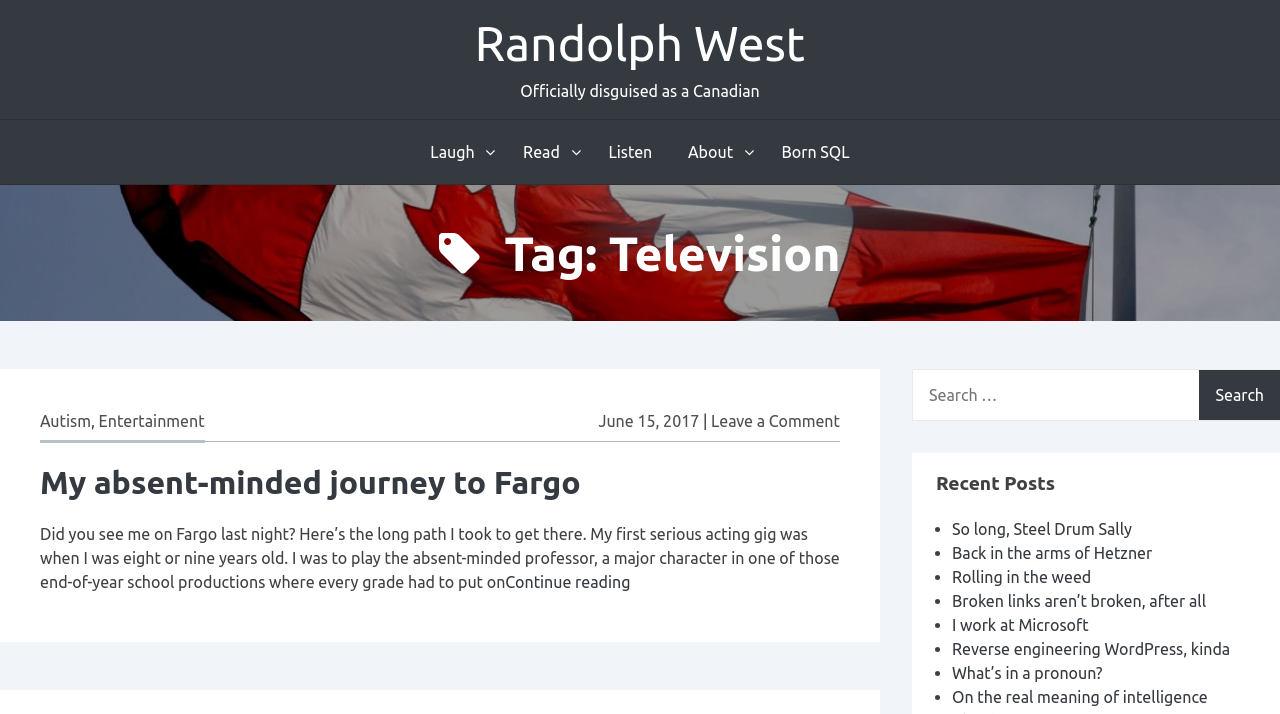Can you pinpoint the bounding box coordinates for the clickable element required for this instruction: "Click on the 'Laugh' link"? The coordinates should be four float numbers between 0 and 1, i.e., [left, top, right, bottom].

[0.324, 0.168, 0.393, 0.258]